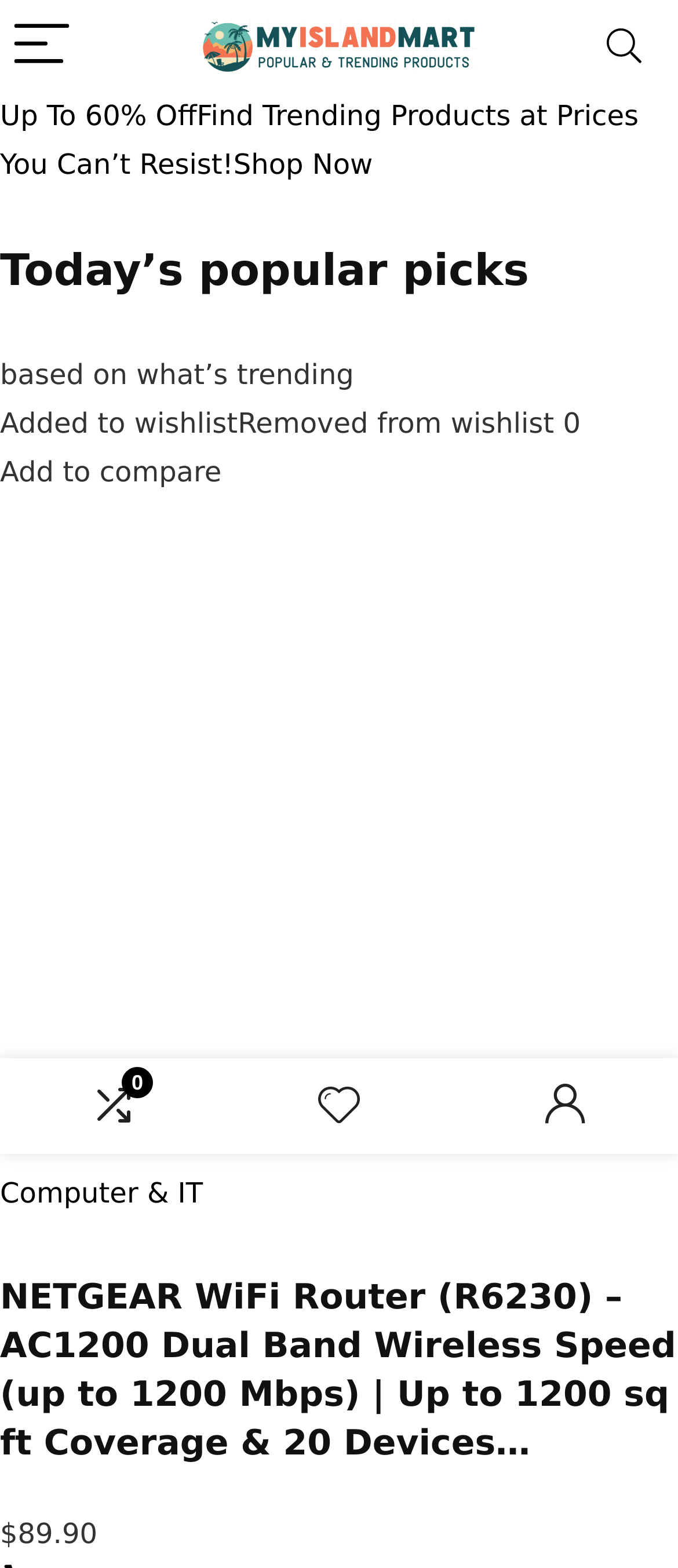Using the given description, provide the bounding box coordinates formatted as (top-left x, top-left y, bottom-right x, bottom-right y), with all values being floating point numbers between 0 and 1. Description: Reply

None